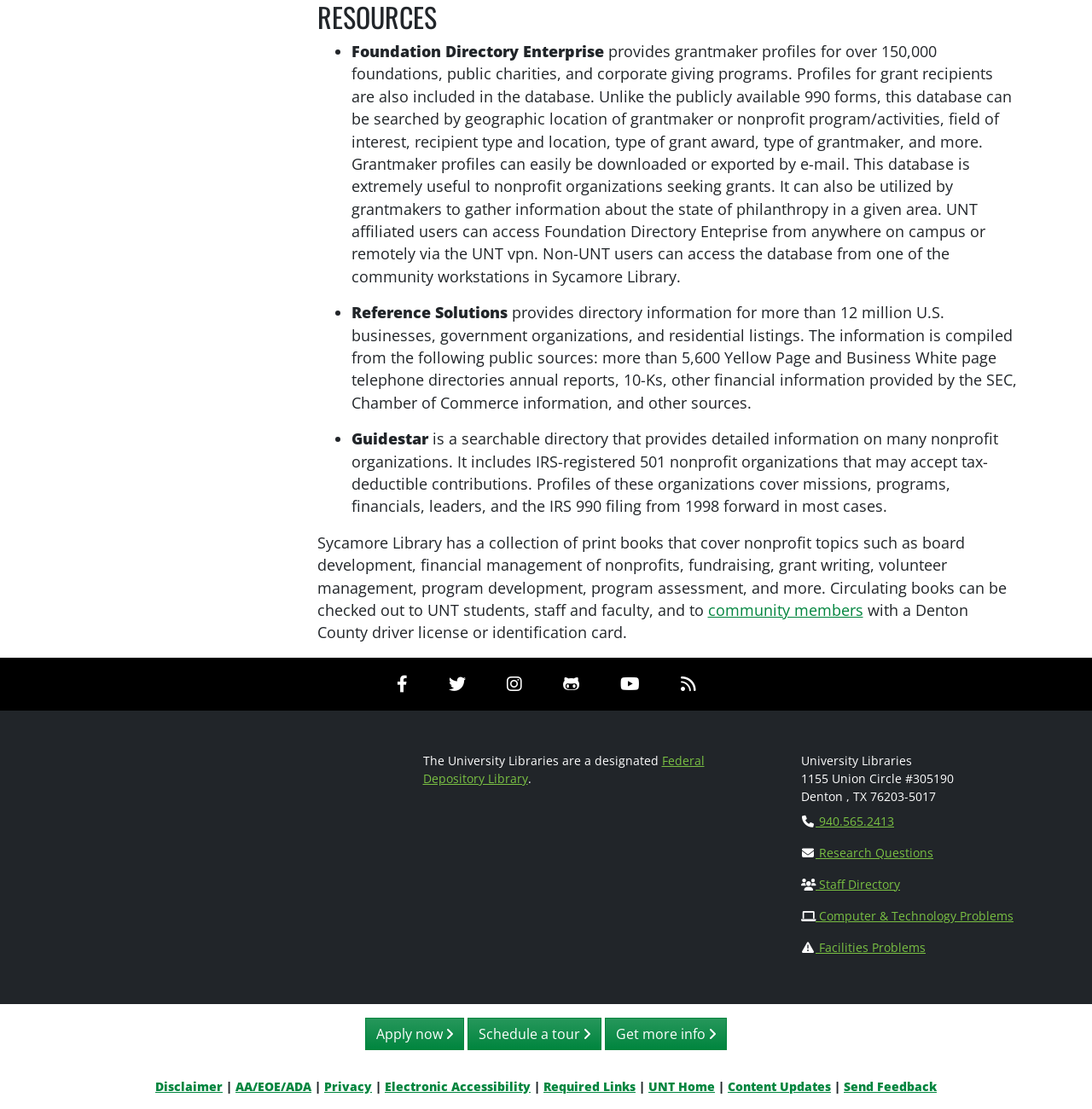Locate the bounding box coordinates of the element to click to perform the following action: 'Access Foundation Directory Enterprise'. The coordinates should be given as four float values between 0 and 1, in the form of [left, top, right, bottom].

[0.321, 0.037, 0.553, 0.055]